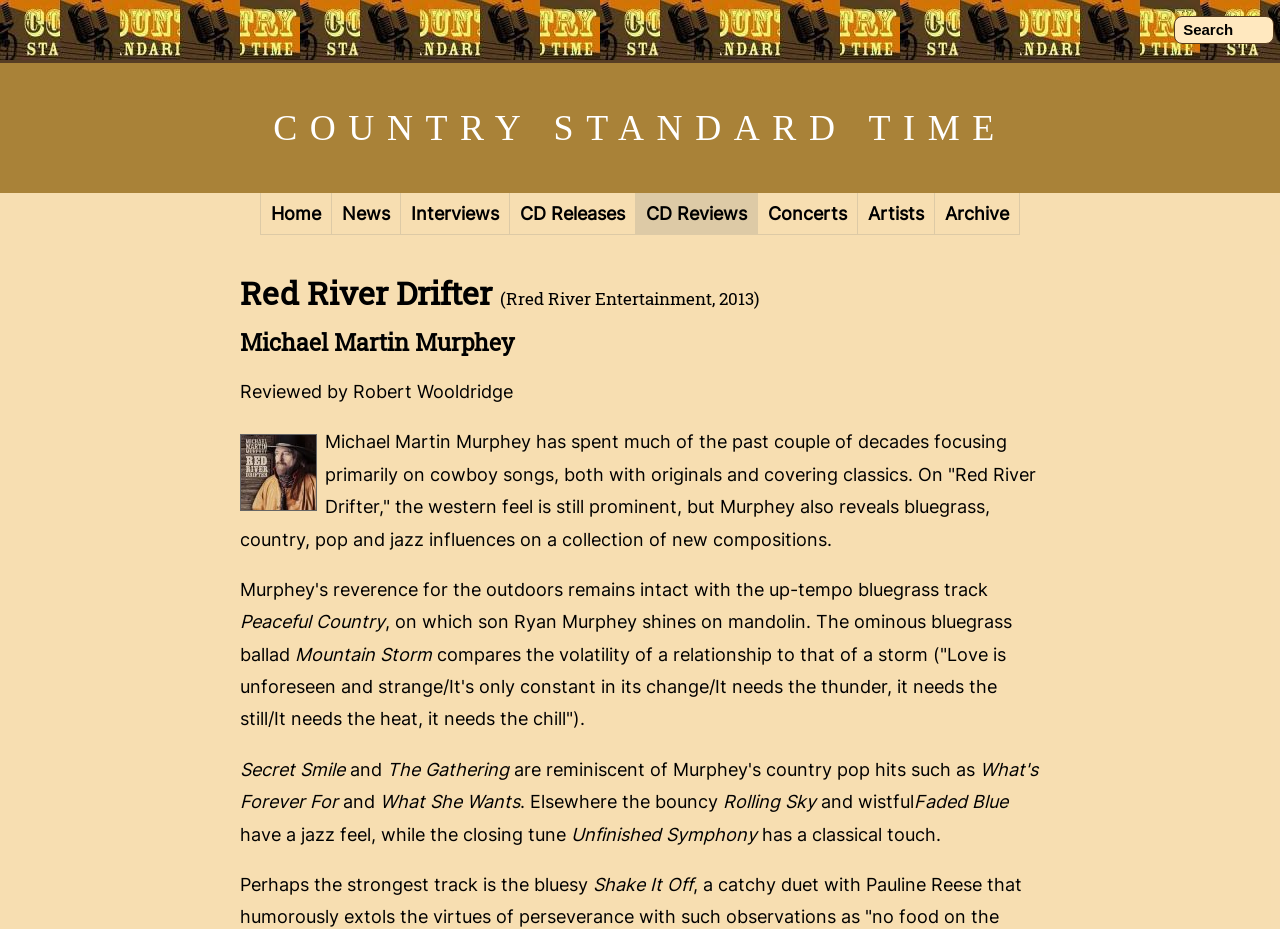Highlight the bounding box of the UI element that corresponds to this description: "Concerts".

[0.592, 0.208, 0.67, 0.253]